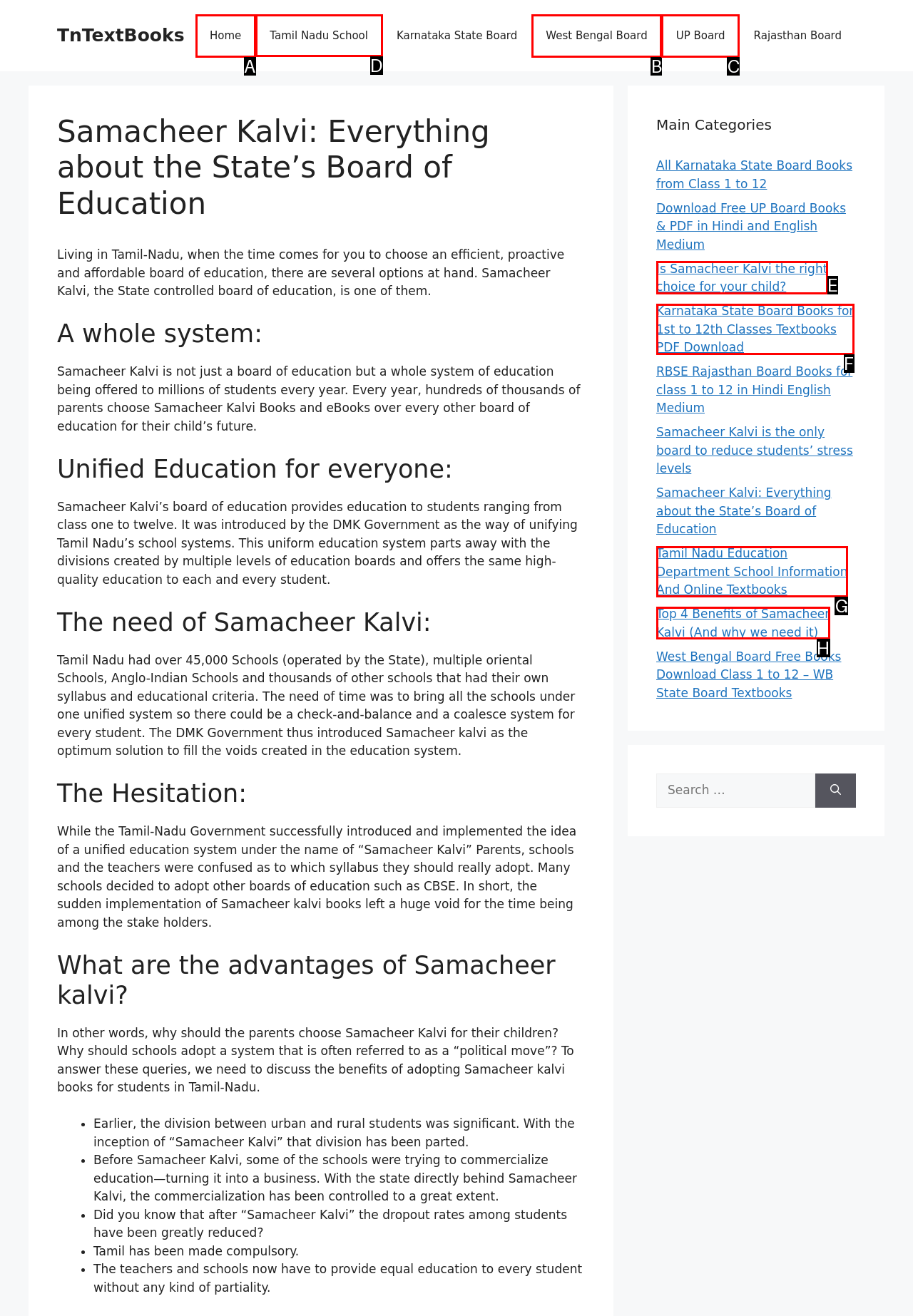Tell me which one HTML element I should click to complete the following task: Click on the 'Tamil Nadu School' link
Answer with the option's letter from the given choices directly.

D